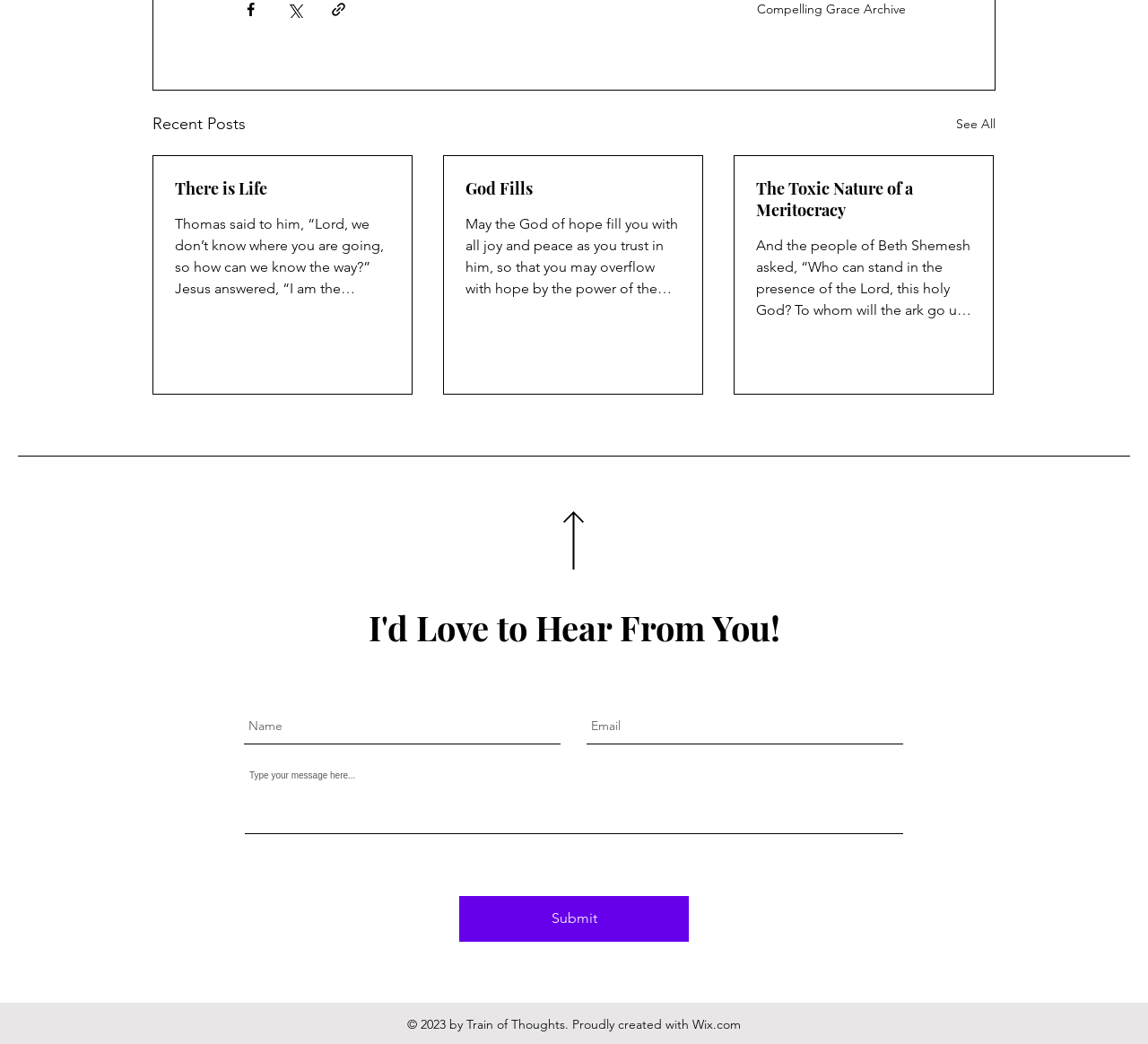Calculate the bounding box coordinates for the UI element based on the following description: "See All". Ensure the coordinates are four float numbers between 0 and 1, i.e., [left, top, right, bottom].

[0.833, 0.107, 0.867, 0.131]